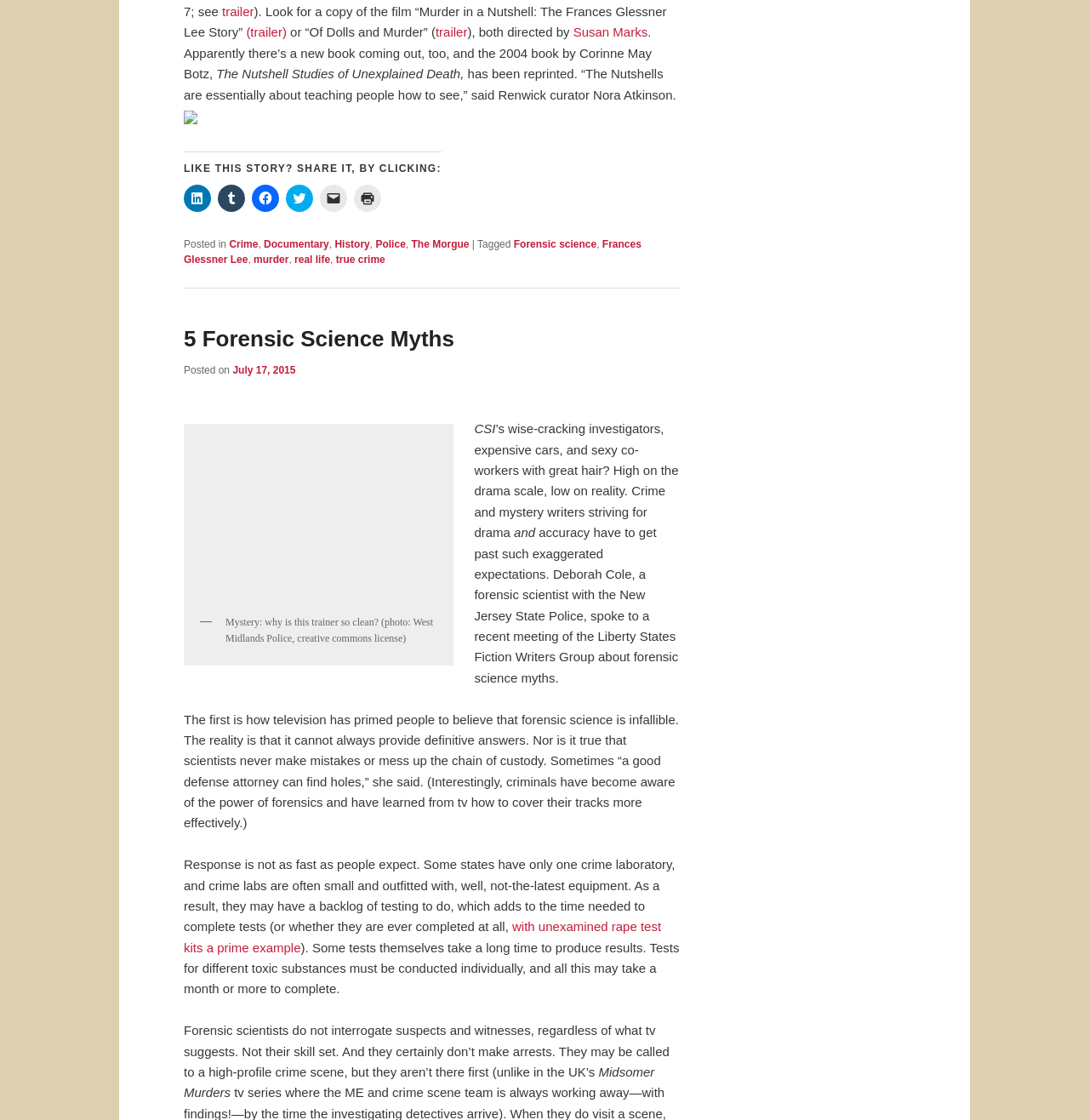Use a single word or phrase to answer the question:
What is the title of the story?

5 Forensic Science Myths